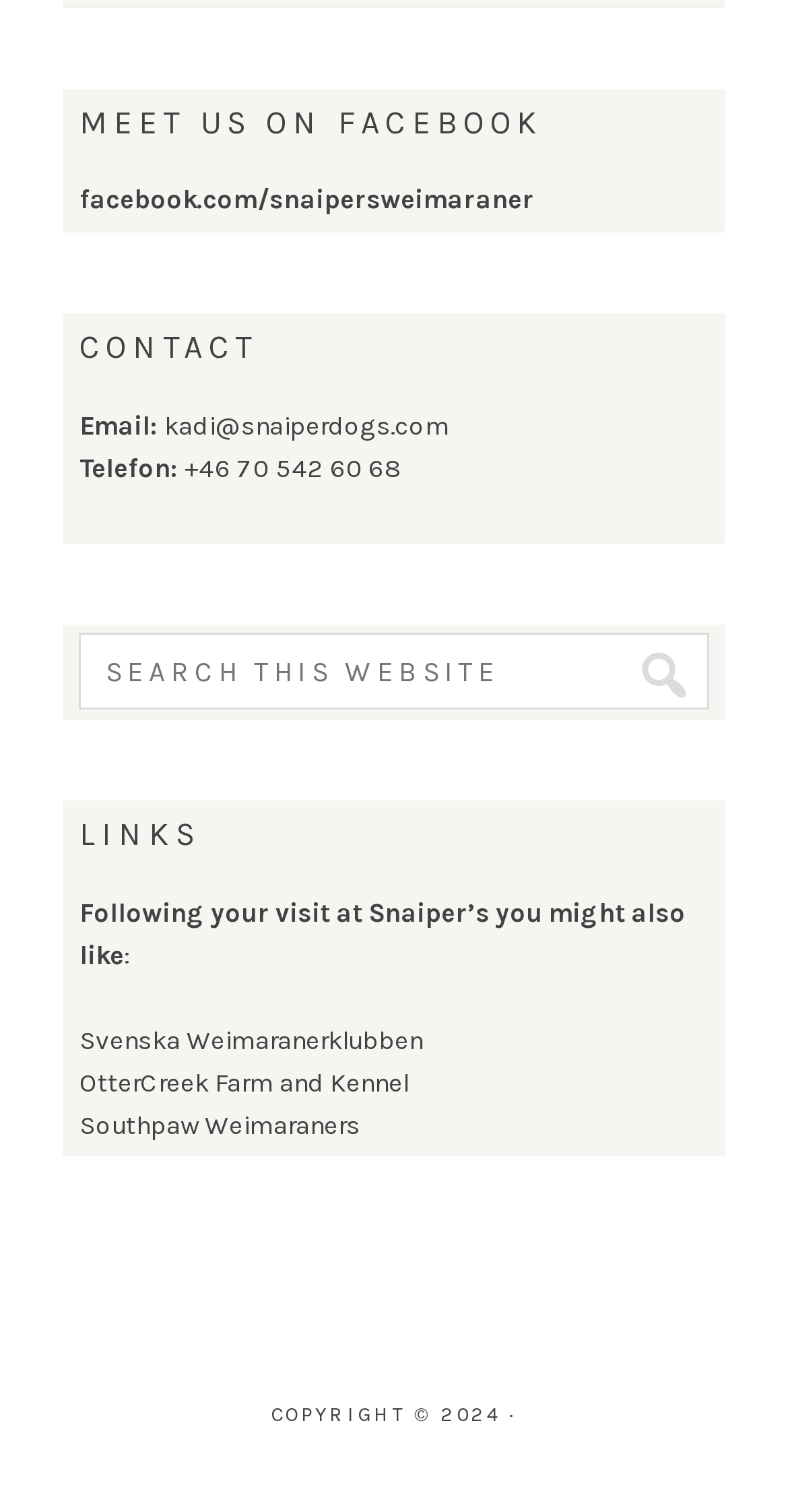From the given element description: "name="s" placeholder="Search this website"", find the bounding box for the UI element. Provide the coordinates as four float numbers between 0 and 1, in the order [left, top, right, bottom].

[0.1, 0.419, 0.9, 0.469]